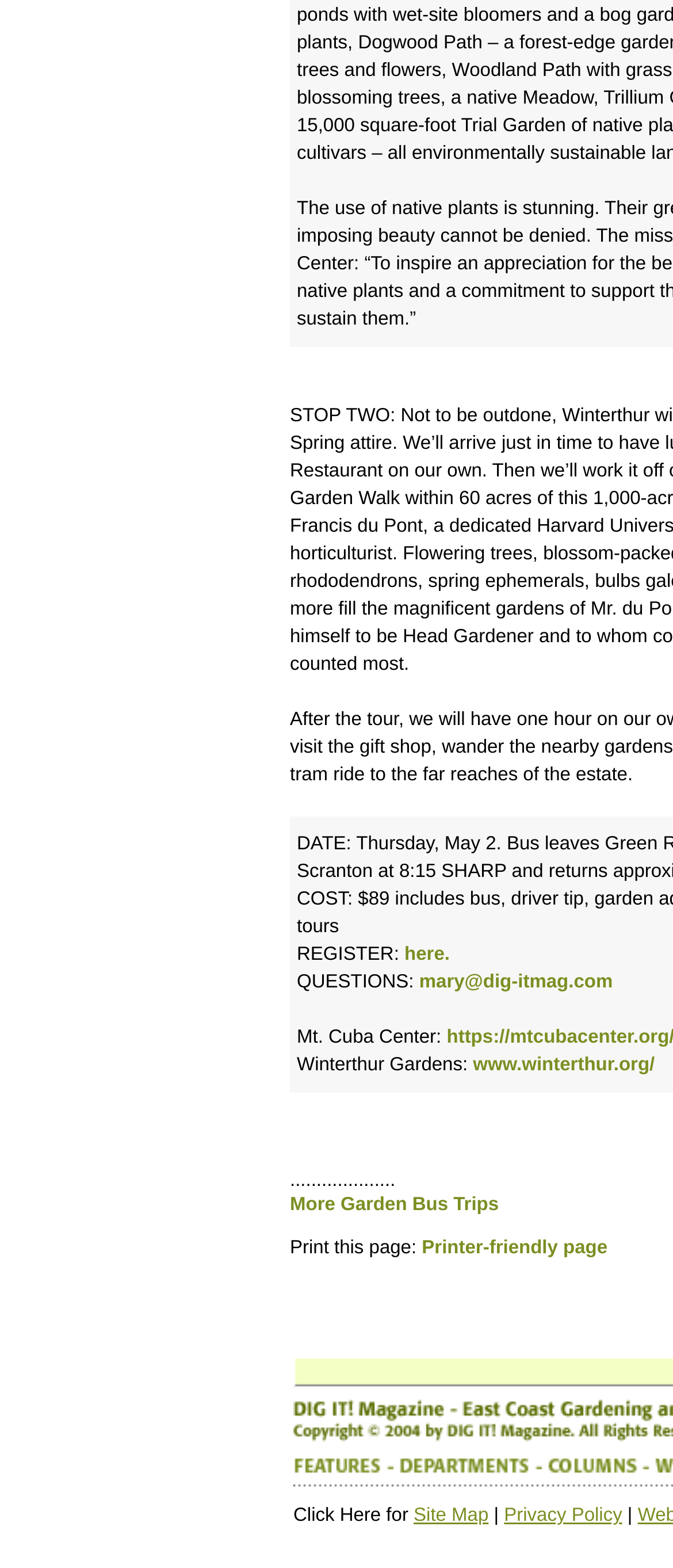What is the purpose of the 'Click Here for' link?
Please analyze the image and answer the question with as much detail as possible.

The purpose of the 'Click Here for' link is to access the Site Map, as indicated by the link 'Site Map' that follows the text 'Click Here for'.